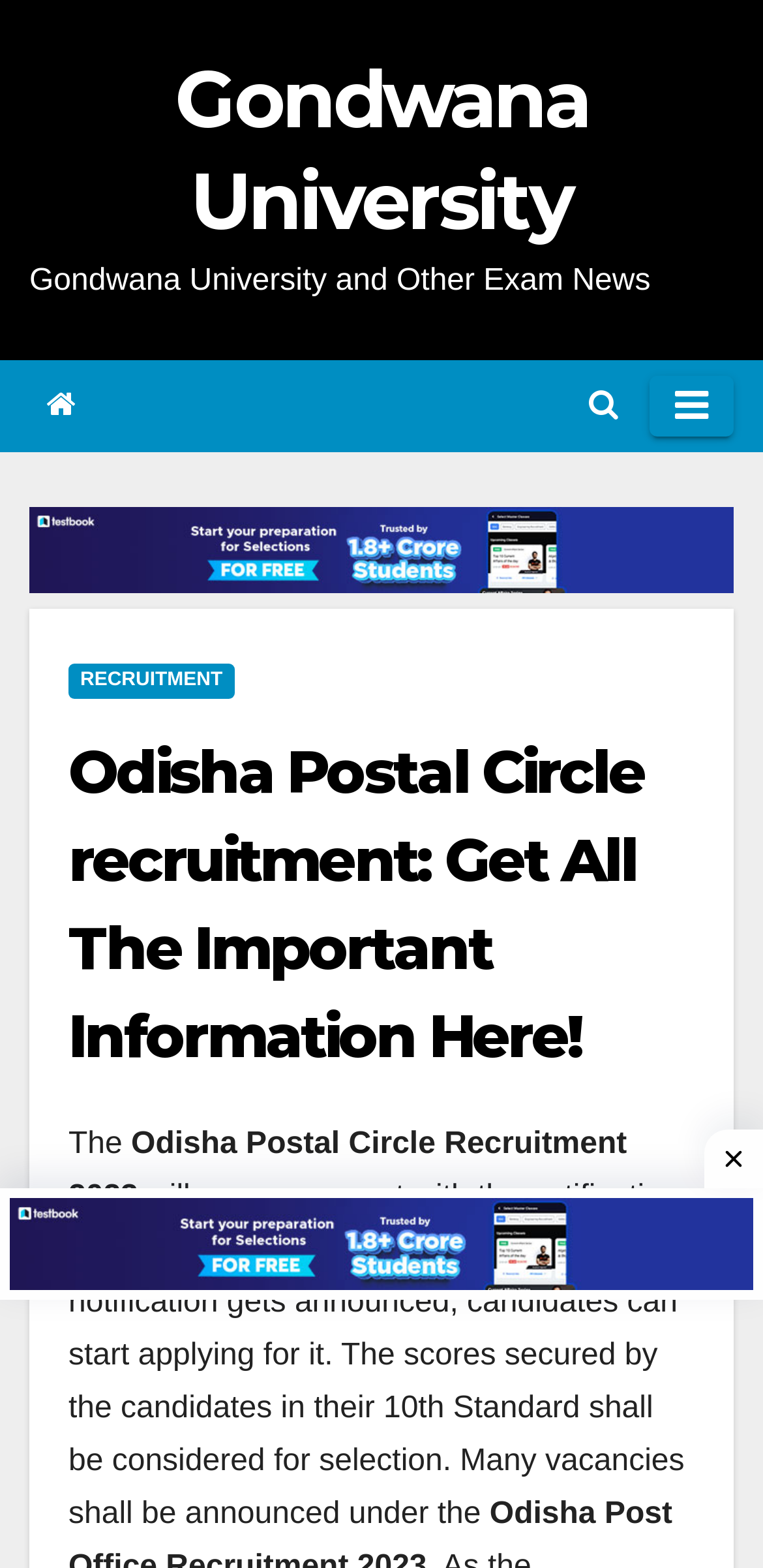Extract the bounding box of the UI element described as: "jokes".

None